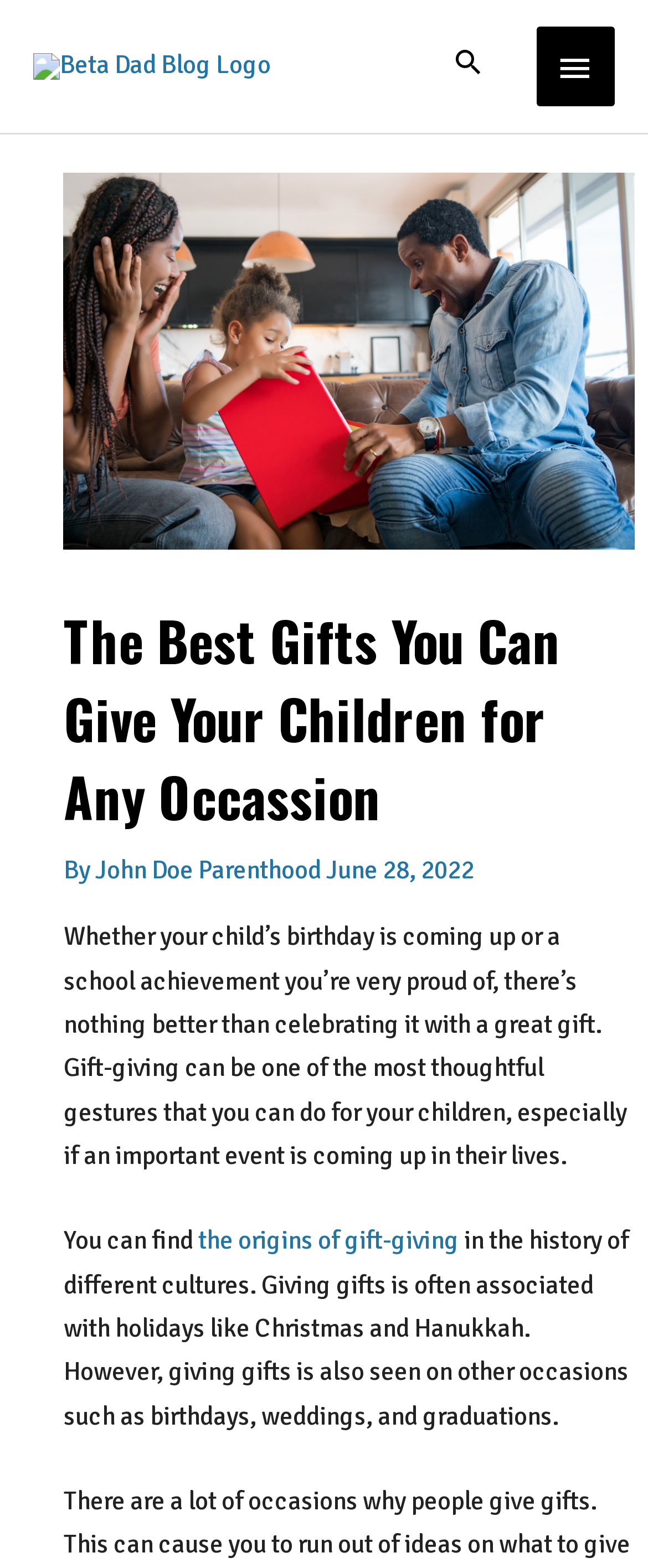Provide the bounding box coordinates of the HTML element described as: "aria-label="Search icon link"". The bounding box coordinates should be four float numbers between 0 and 1, i.e., [left, top, right, bottom].

[0.697, 0.029, 0.748, 0.055]